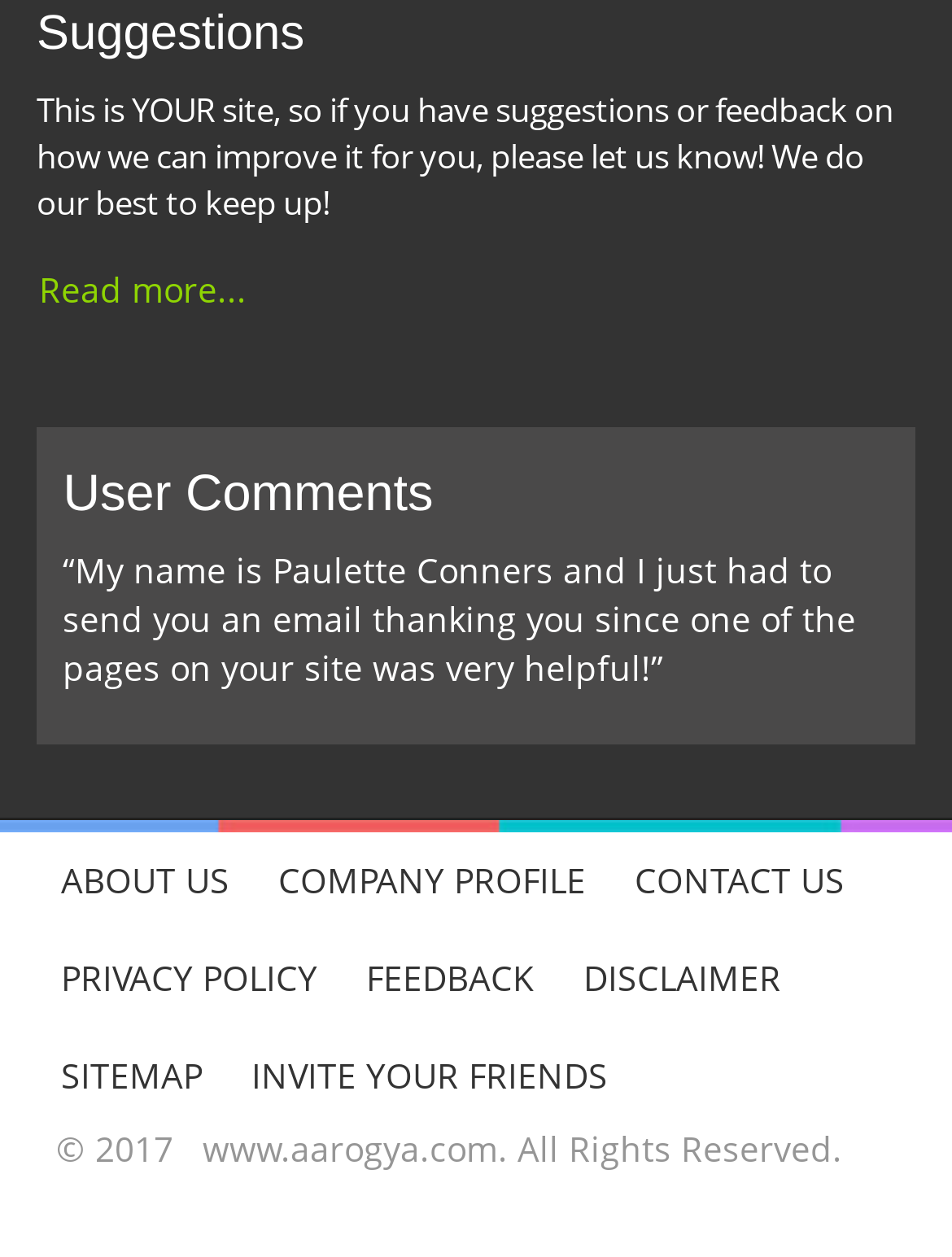Determine the bounding box coordinates of the element that should be clicked to execute the following command: "Contact the website administrators".

[0.641, 0.661, 0.913, 0.739]